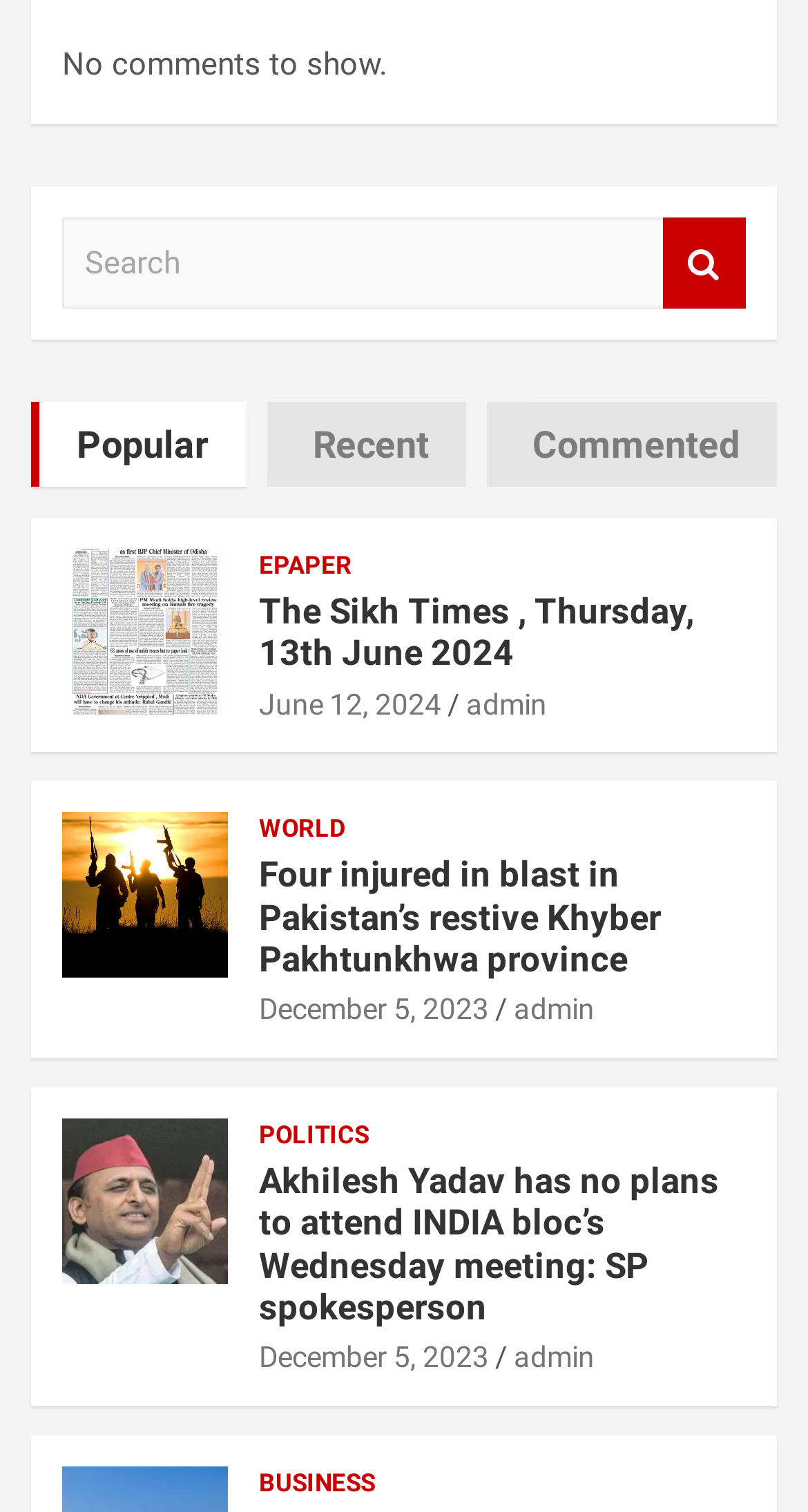Please provide a detailed answer to the question below by examining the image:
What is the date of the second news article?

The second news article has a link with the text 'December 5, 2023' which is located at [0.321, 0.657, 0.605, 0.679] and is a child of the heading element with the text 'Four injured in blast in Pakistan’s restive Khyber Pakhtunkhwa province'.